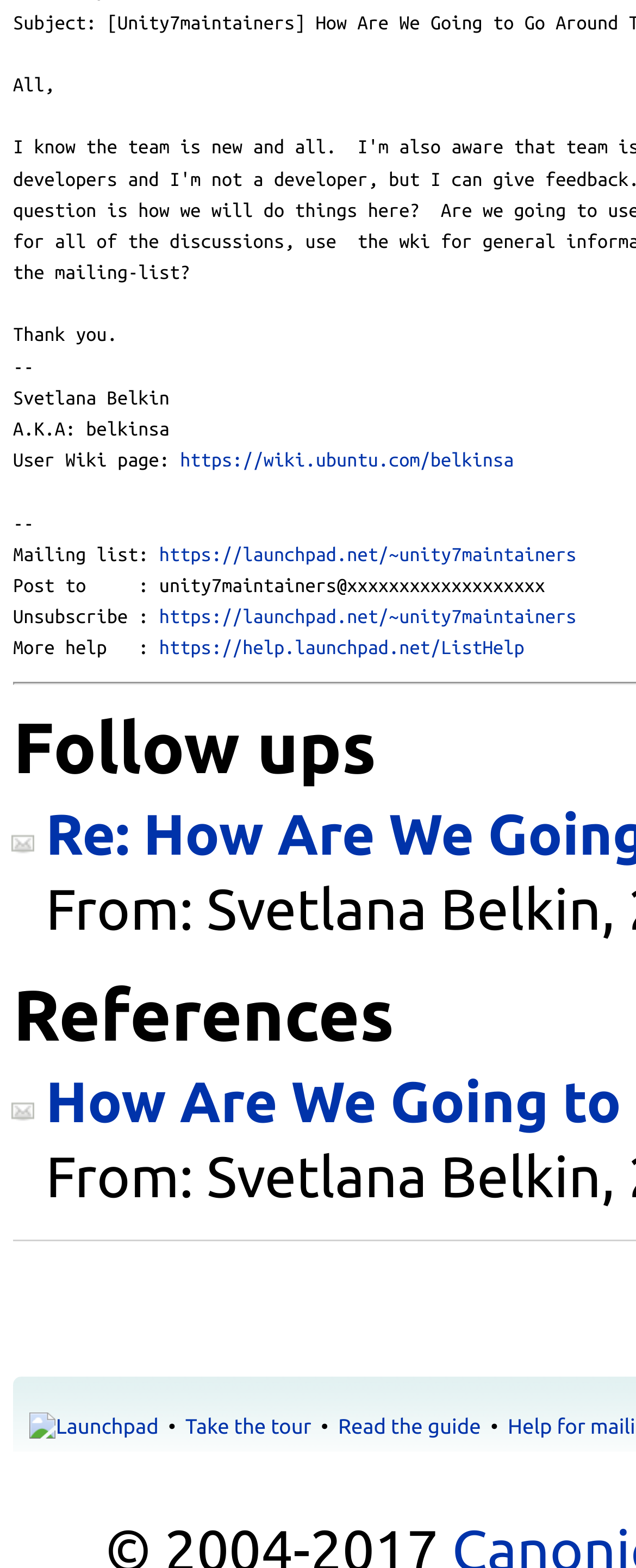Consider the image and give a detailed and elaborate answer to the question: 
How many list markers are there in the webpage?

There are 2 list markers in the webpage, indicated by the '' symbol, which are used to denote a list of items.